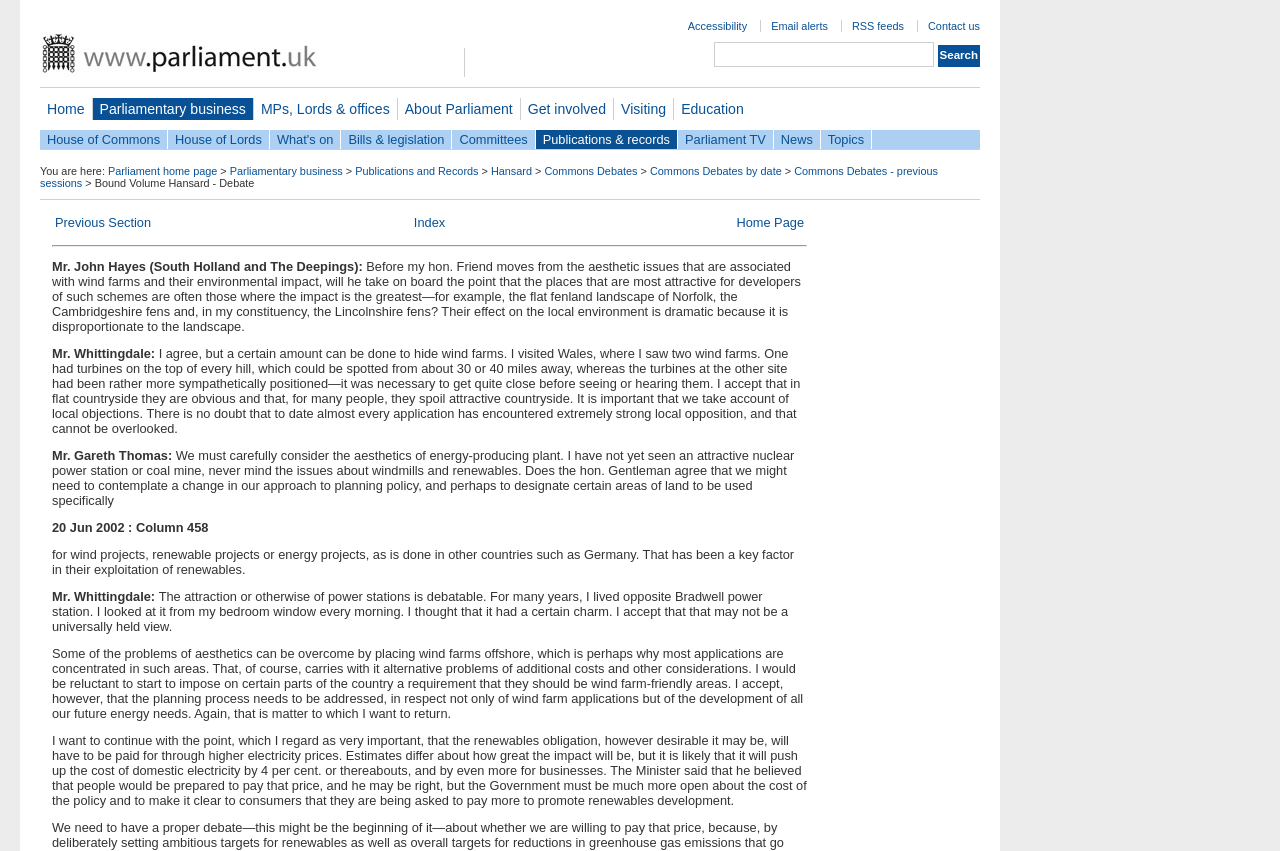Write an elaborate caption that captures the essence of the webpage.

This webpage is about the House of Commons Hansard Debates for June 20, 2002, part 20. At the top, there are several links to other pages, including "Accessibility", "Email alerts", "RSS feeds", and "Contact us". Below these links, there is a search bar with a "Search" button. 

To the left of the search bar, there are links to various sections of the Parliament website, including "Home", "Parliamentary business", "MPs, Lords & offices", "About Parliament", "Get involved", "Visiting", "Education", "House of Commons", "House of Lords", "What's on", "Bills & legislation", "Committees", "Publications & records", "Parliament TV", "News", and "Topics". 

Below these links, there is a breadcrumb trail showing the current location within the website, with links to "Parliament home page", "Parliamentary business", "Publications and Records", "Hansard", "Commons Debates", and "Commons Debates by date". 

The main content of the page is a table with three columns, containing links to "Previous Section", "Index", and "Home Page". 

Below the table, there is a horizontal separator line, followed by a transcript of a debate between several members of Parliament, including Mr. John Hayes, Mr. Whittingdale, and Mr. Gareth Thomas. The debate is about wind farms and their environmental impact, with the members discussing the aesthetics of wind farms, their placement, and the potential costs to consumers. The transcript is divided into paragraphs, each attributed to a specific speaker.